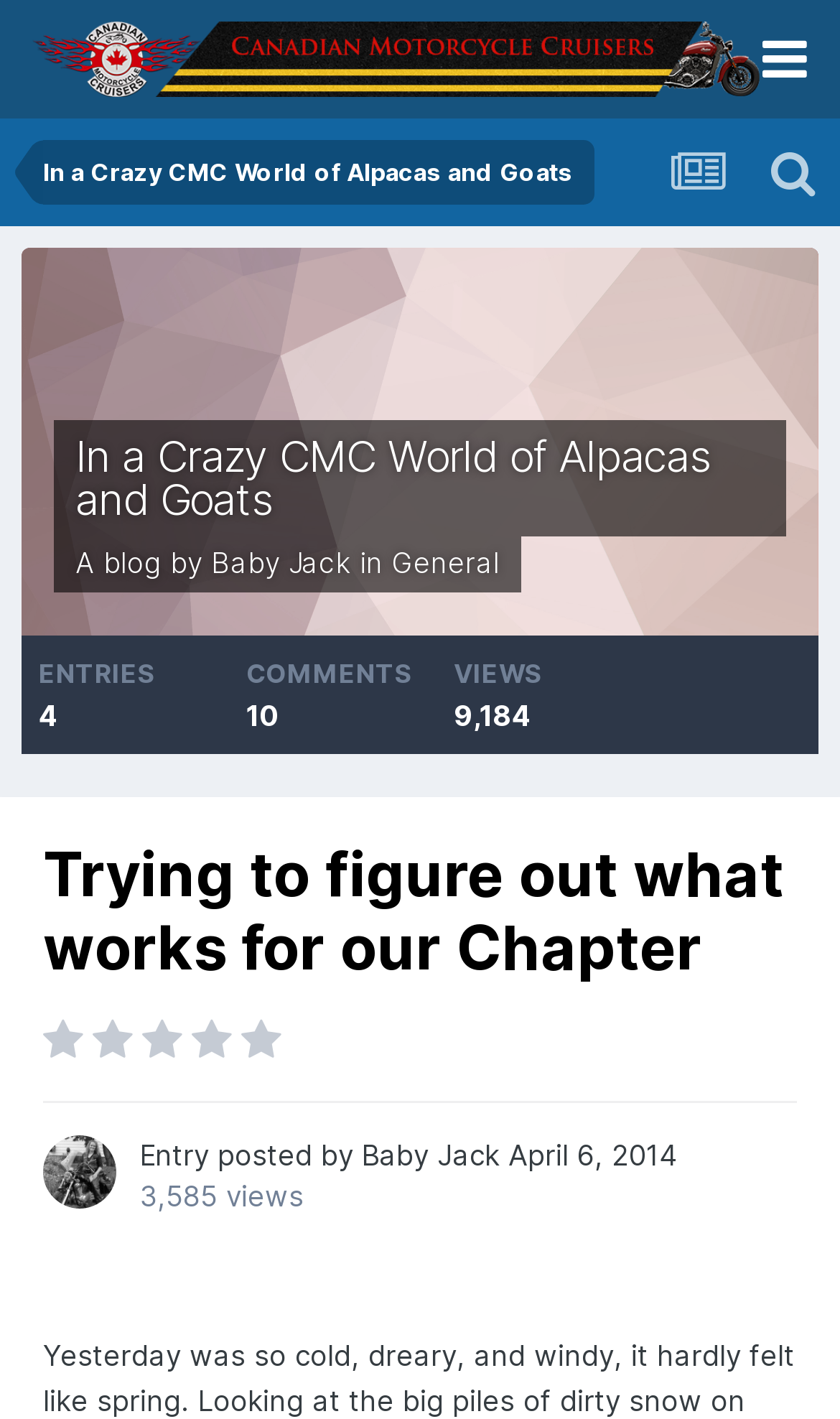What is the name of the chapter being referred to?
Using the image as a reference, deliver a detailed and thorough answer to the question.

I found the answer by looking at the top section of the webpage, where it says 'Trying to figure out what works for our Chapter - In a Crazy CMC World of Alpacas and Goats - CMC National'. This indicates that the chapter being referred to is CMC National.